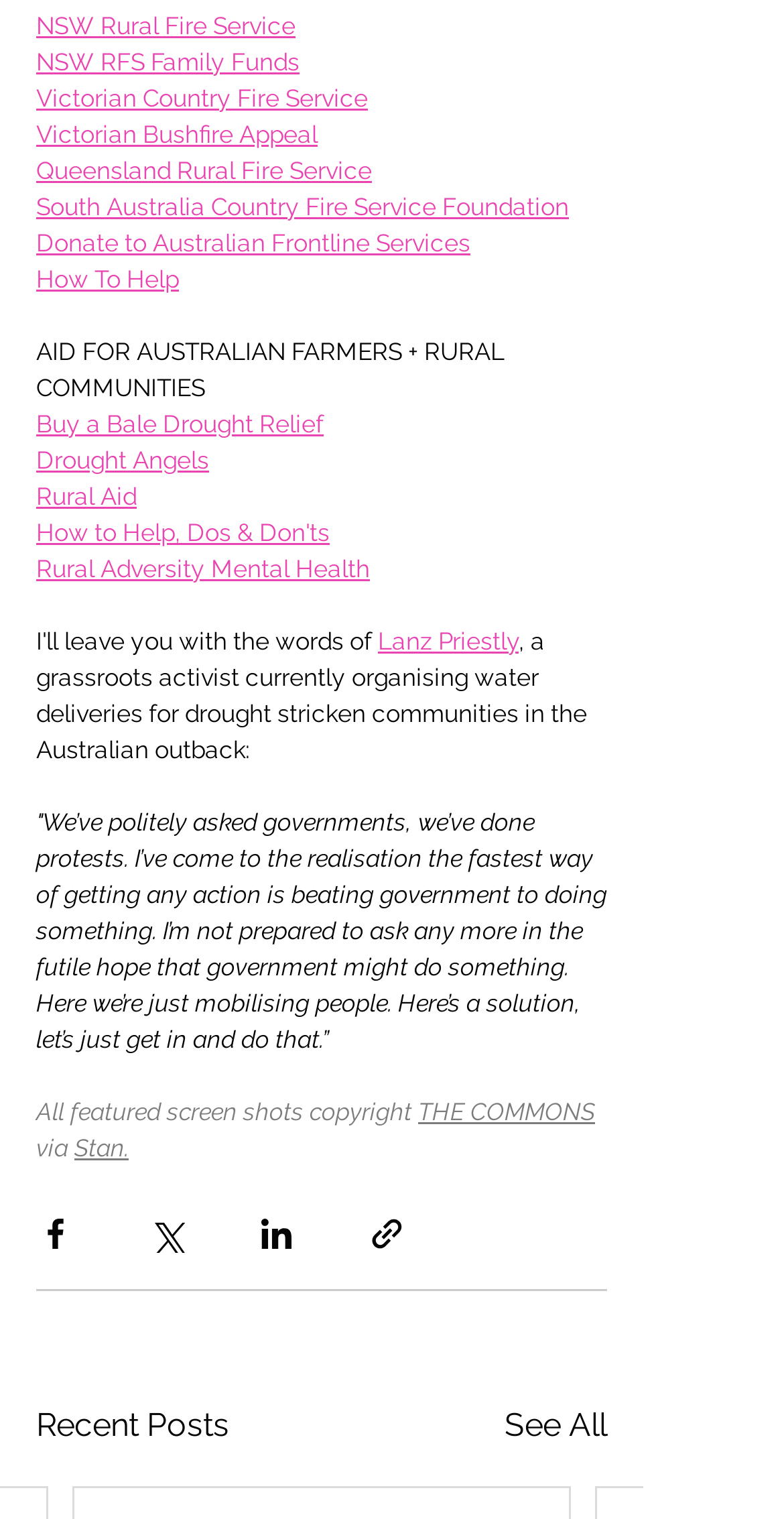Find the bounding box coordinates for the UI element that matches this description: "Victorian Country Fire Service".

[0.046, 0.056, 0.469, 0.074]